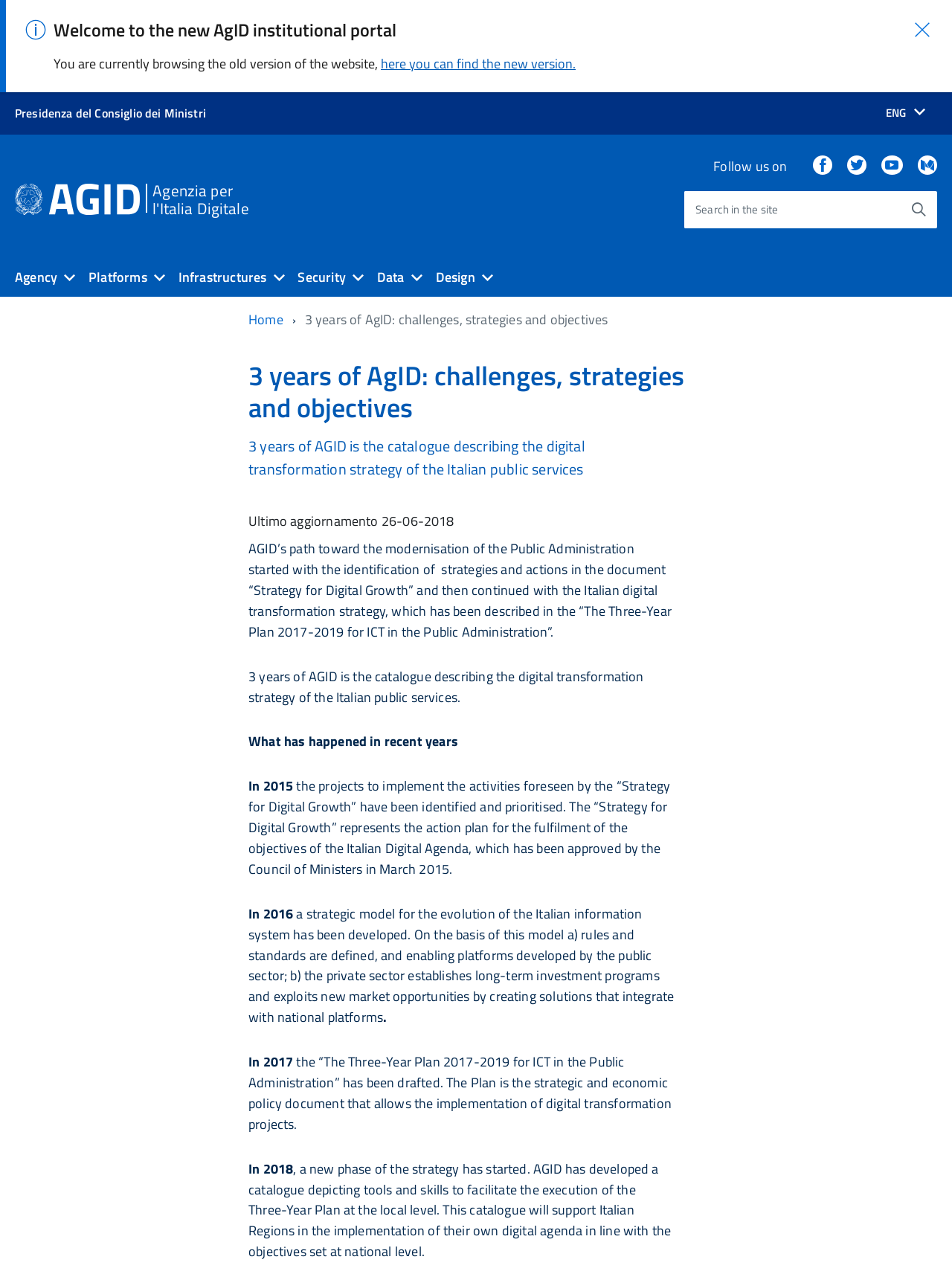Specify the bounding box coordinates of the area to click in order to execute this command: 'Select the language'. The coordinates should consist of four float numbers ranging from 0 to 1, and should be formatted as [left, top, right, bottom].

[0.918, 0.083, 0.984, 0.094]